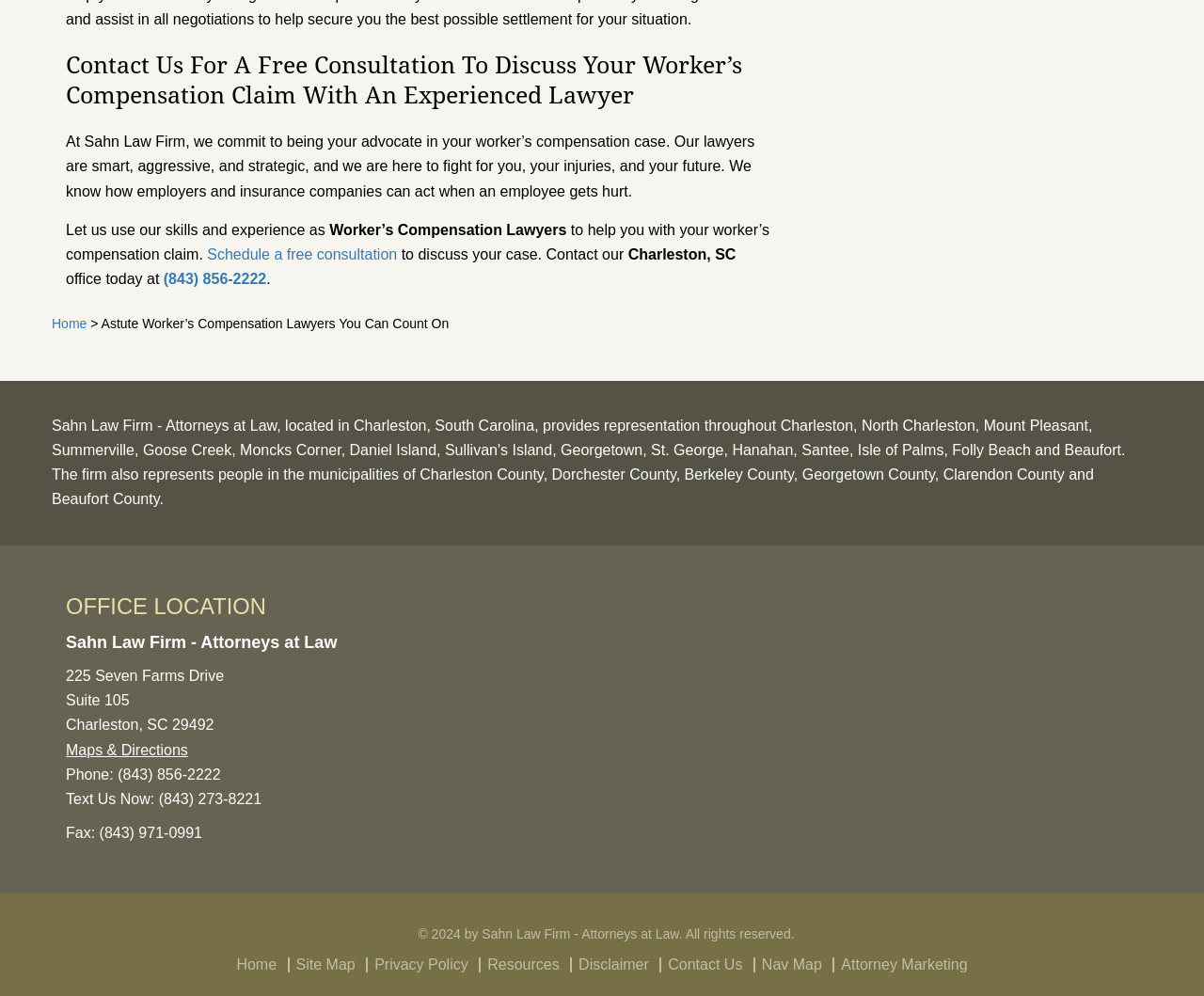What is the purpose of the law firm?
Kindly offer a comprehensive and detailed response to the question.

I found the purpose of the law firm by looking at the heading element that says 'Contact Us For A Free Consultation To Discuss Your Worker’s Compensation Claim With An Experienced Lawyer' and the static text elements that say 'Our lawyers are smart, aggressive, and strategic, and we are here to fight for you, your injuries, and your future.' and 'Let us use our skills and experience as Worker’s Compensation Lawyers to help you with your worker’s compensation claim.'. This suggests that the purpose of the law firm is to help with worker's compensation claims.